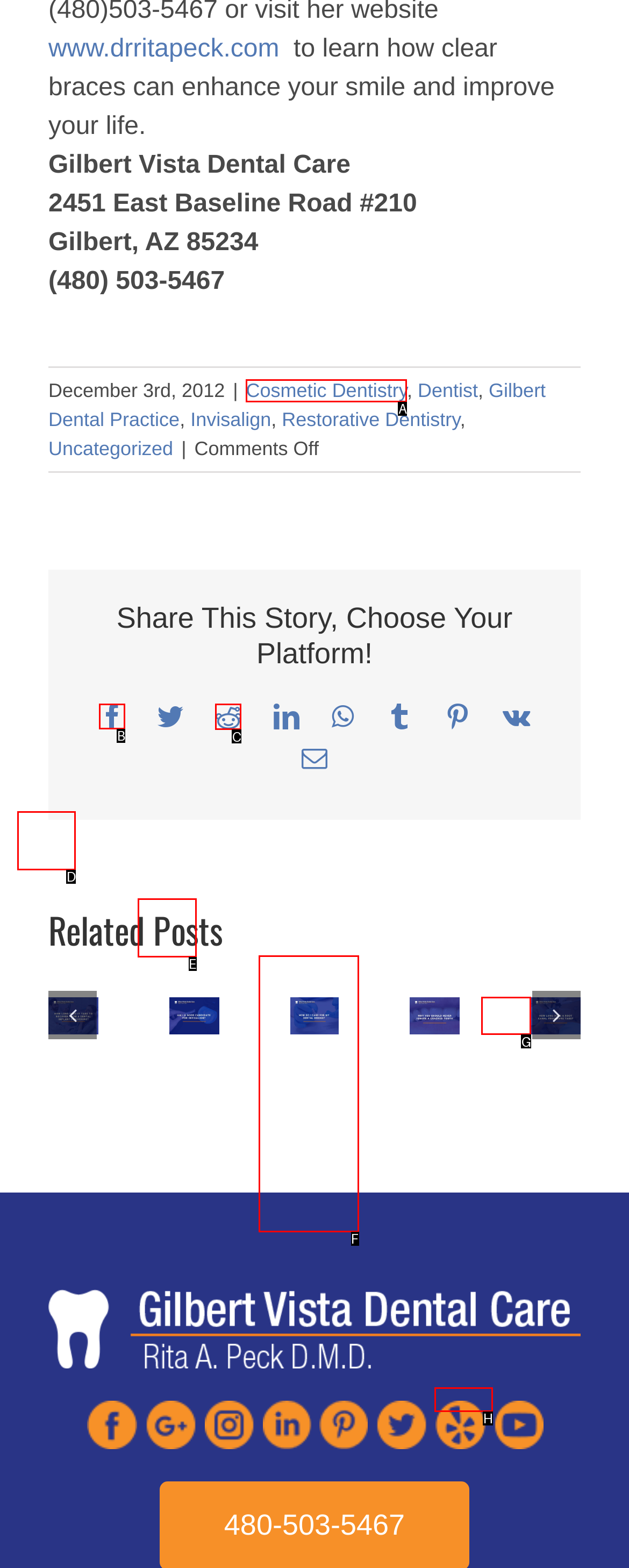Which lettered option should be clicked to achieve the task: Share this story on Facebook? Choose from the given choices.

B